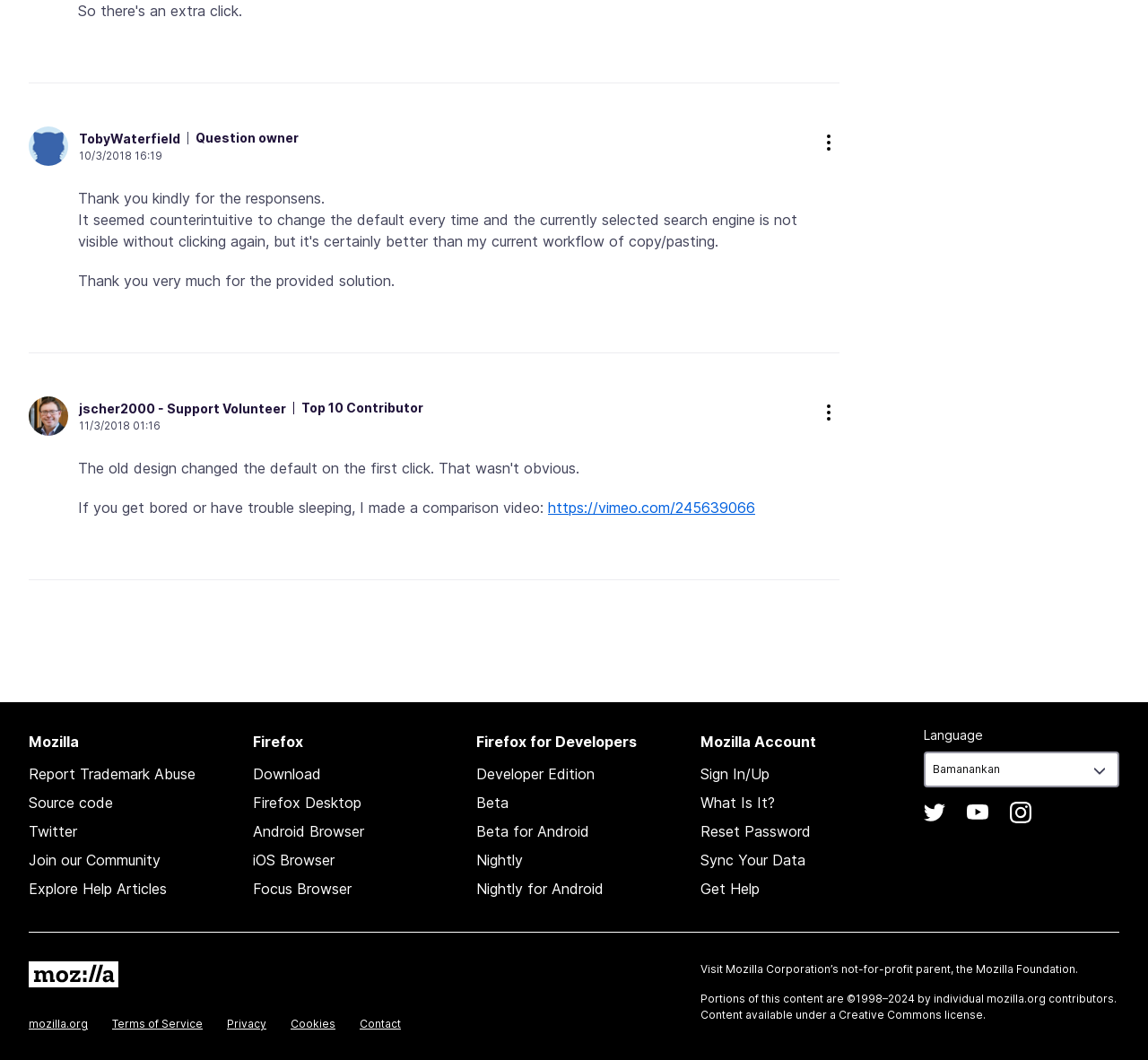Predict the bounding box coordinates of the area that should be clicked to accomplish the following instruction: "Click on the 'jscher2000 - Support Volunteer' link". The bounding box coordinates should consist of four float numbers between 0 and 1, i.e., [left, top, right, bottom].

[0.025, 0.374, 0.059, 0.411]